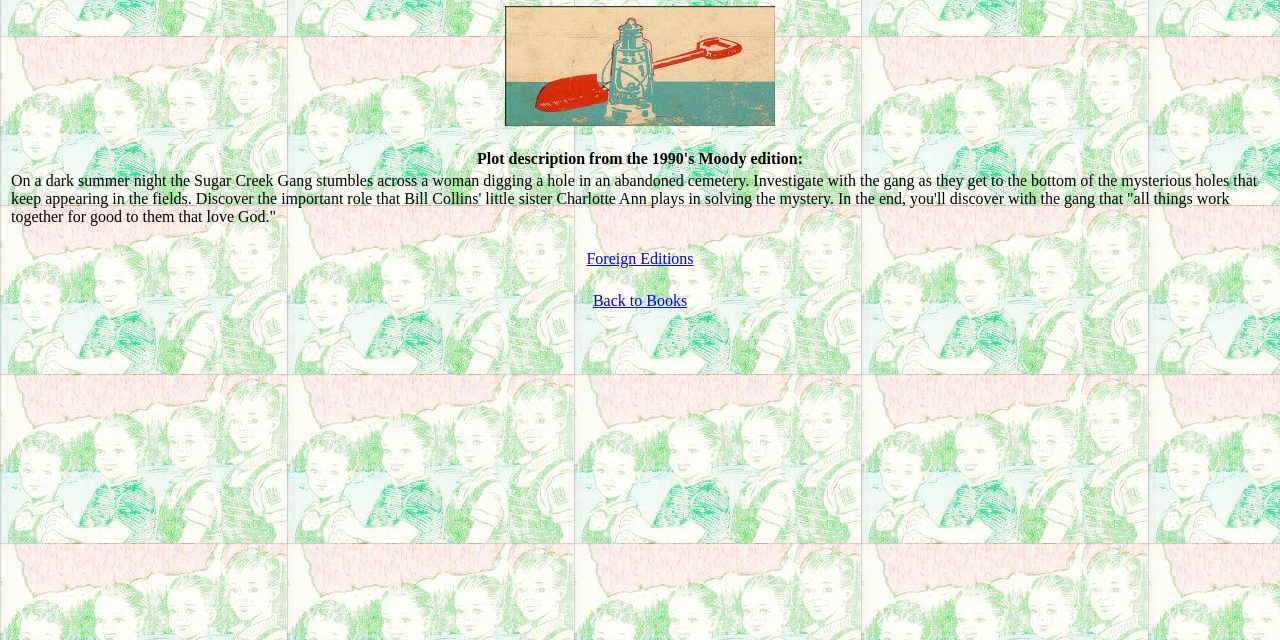Predict the bounding box coordinates of the UI element that matches this description: "Order the postcard". The coordinates should be in the format [left, top, right, bottom] with each value between 0 and 1.

None